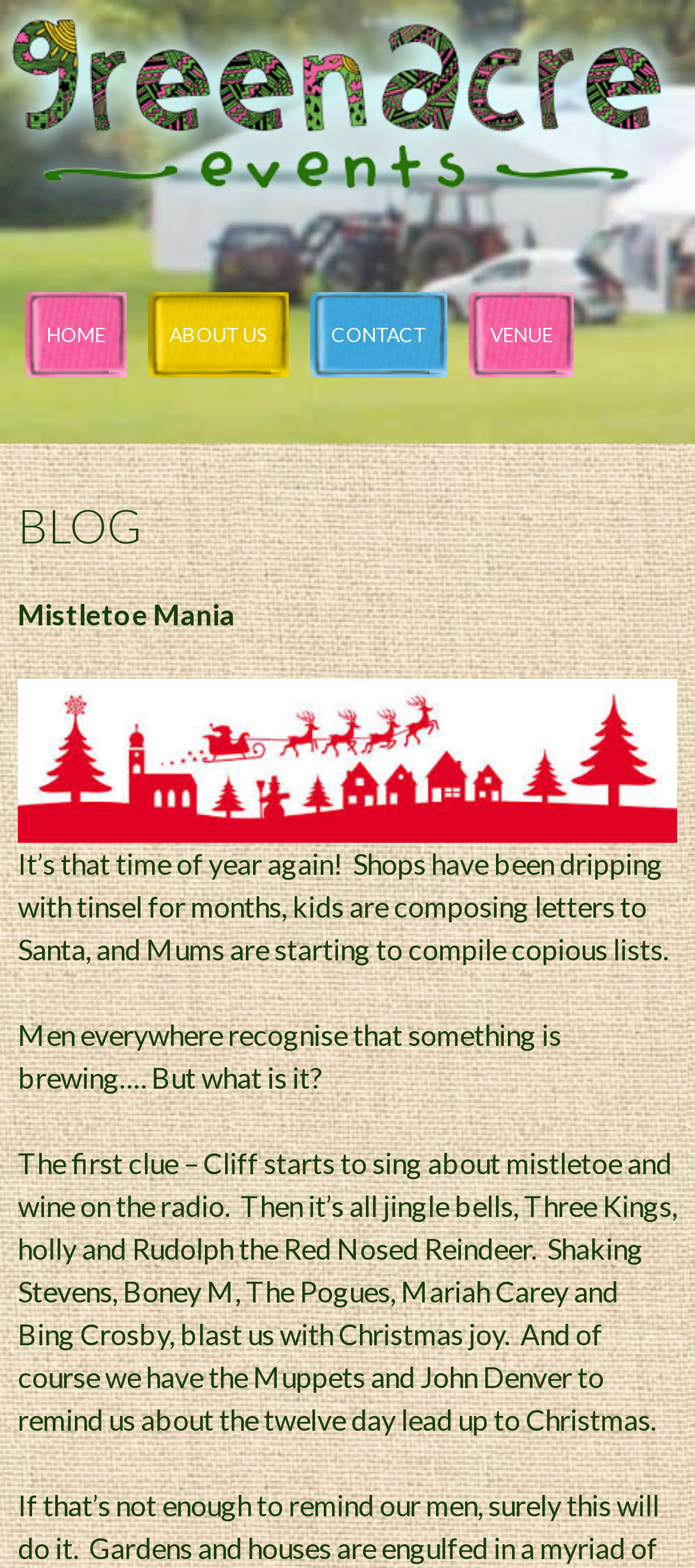Using the provided description Contact, find the bounding box coordinates for the UI element. Provide the coordinates in (top-left x, top-left y, bottom-right x, bottom-right y) format, ensuring all values are between 0 and 1.

[0.446, 0.186, 0.618, 0.24]